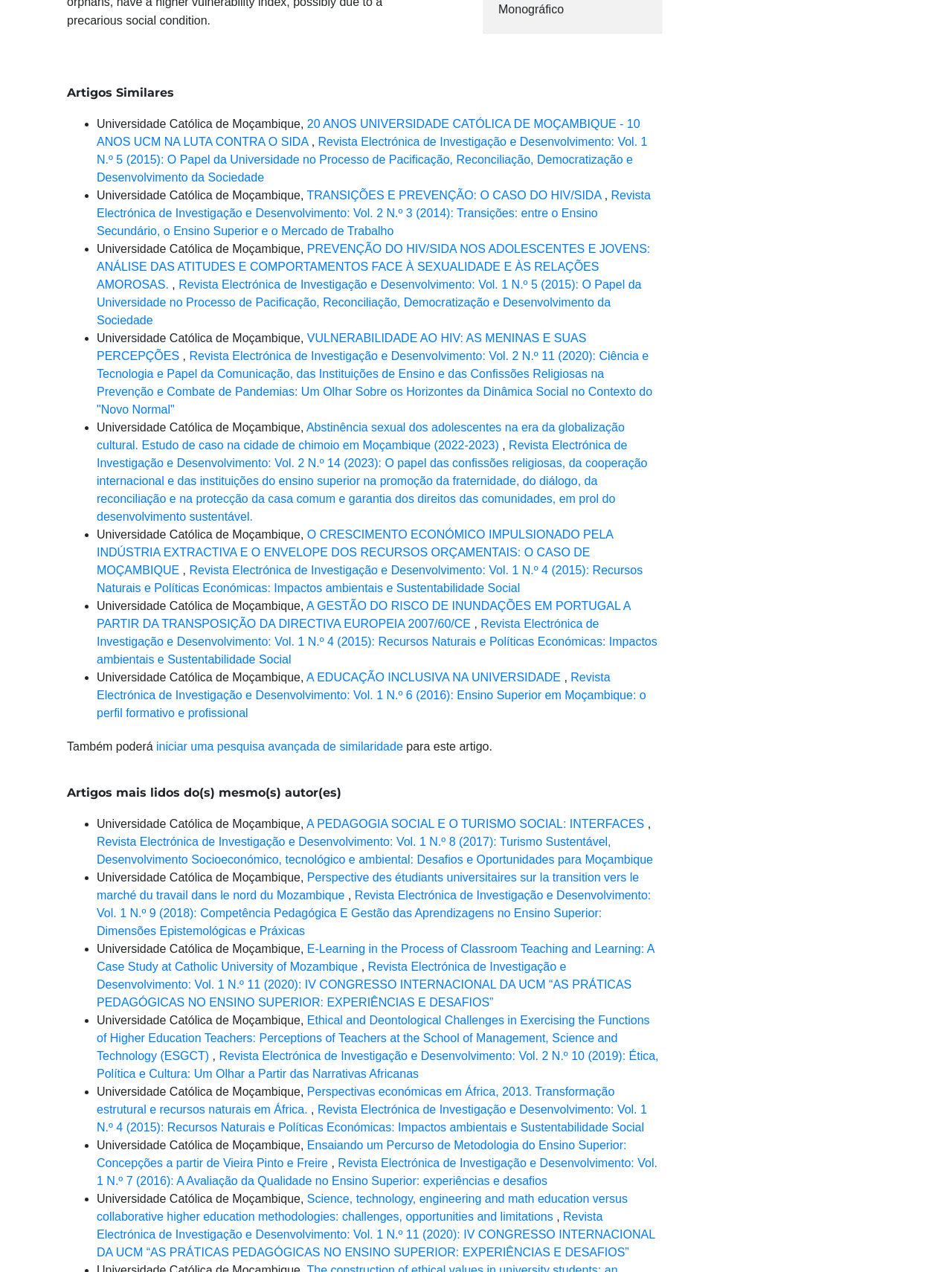Please find the bounding box coordinates of the clickable region needed to complete the following instruction: "click on the link 'E-Learning in the Process of Classroom Teaching and Learning: A Case Study at Catholic University of Mozambique'". The bounding box coordinates must consist of four float numbers between 0 and 1, i.e., [left, top, right, bottom].

[0.102, 0.741, 0.687, 0.765]